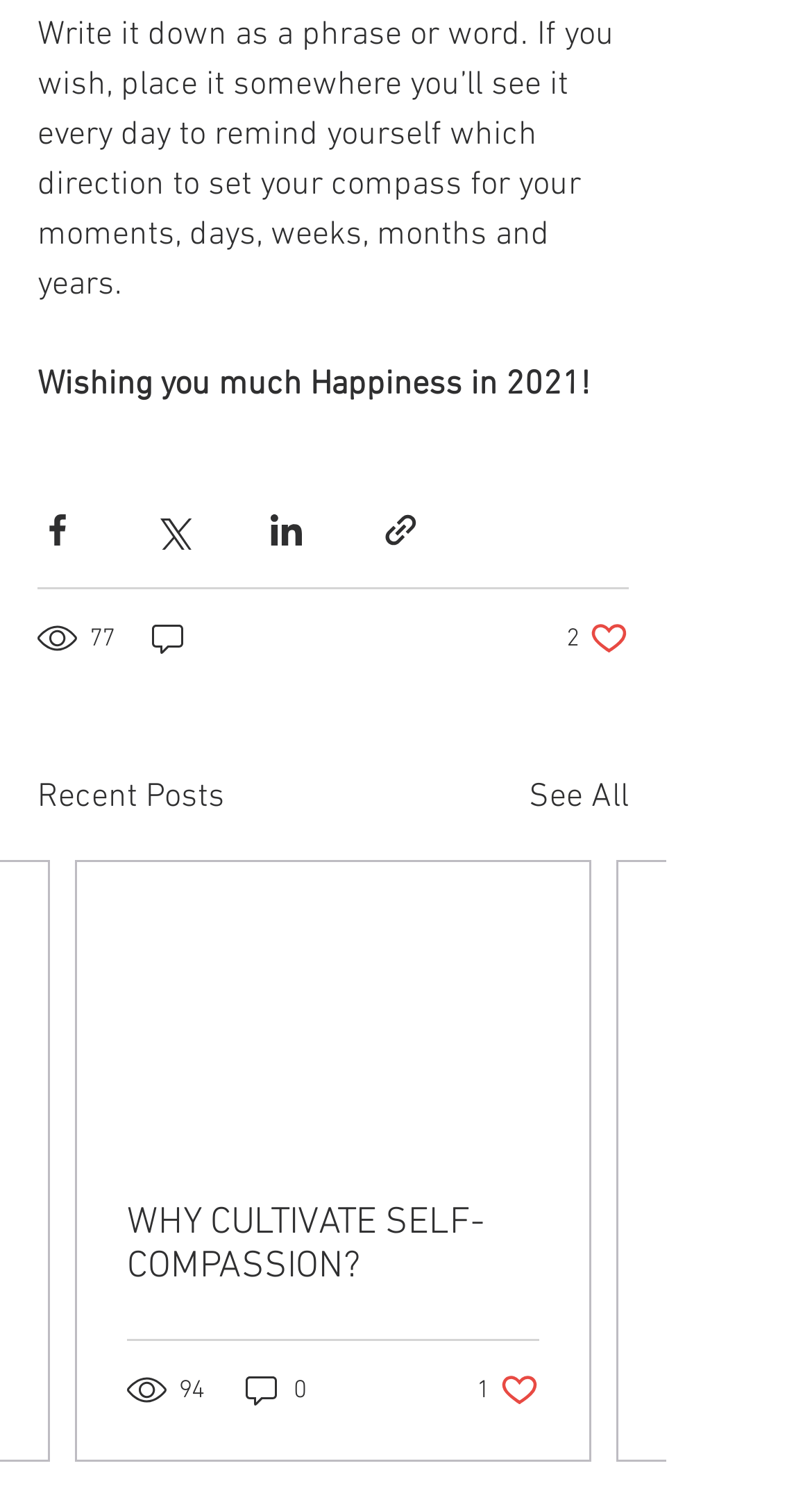Determine the bounding box coordinates for the HTML element described here: "parent_node: WHY CULTIVATE SELF-COMPASSION?".

[0.095, 0.575, 0.726, 0.766]